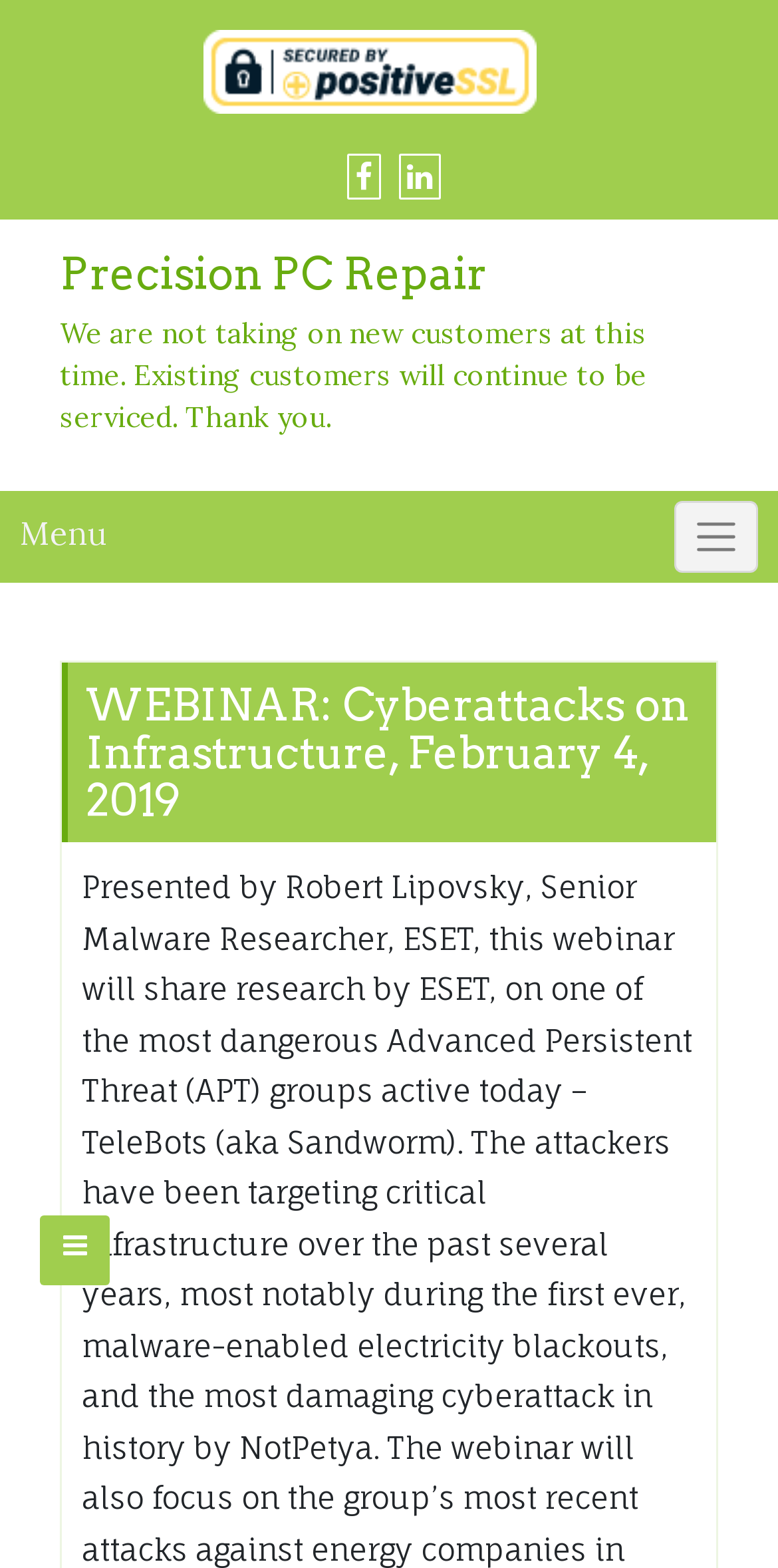Give a one-word or one-phrase response to the question:
What is the name of the company mentioned?

Precision PC Repair